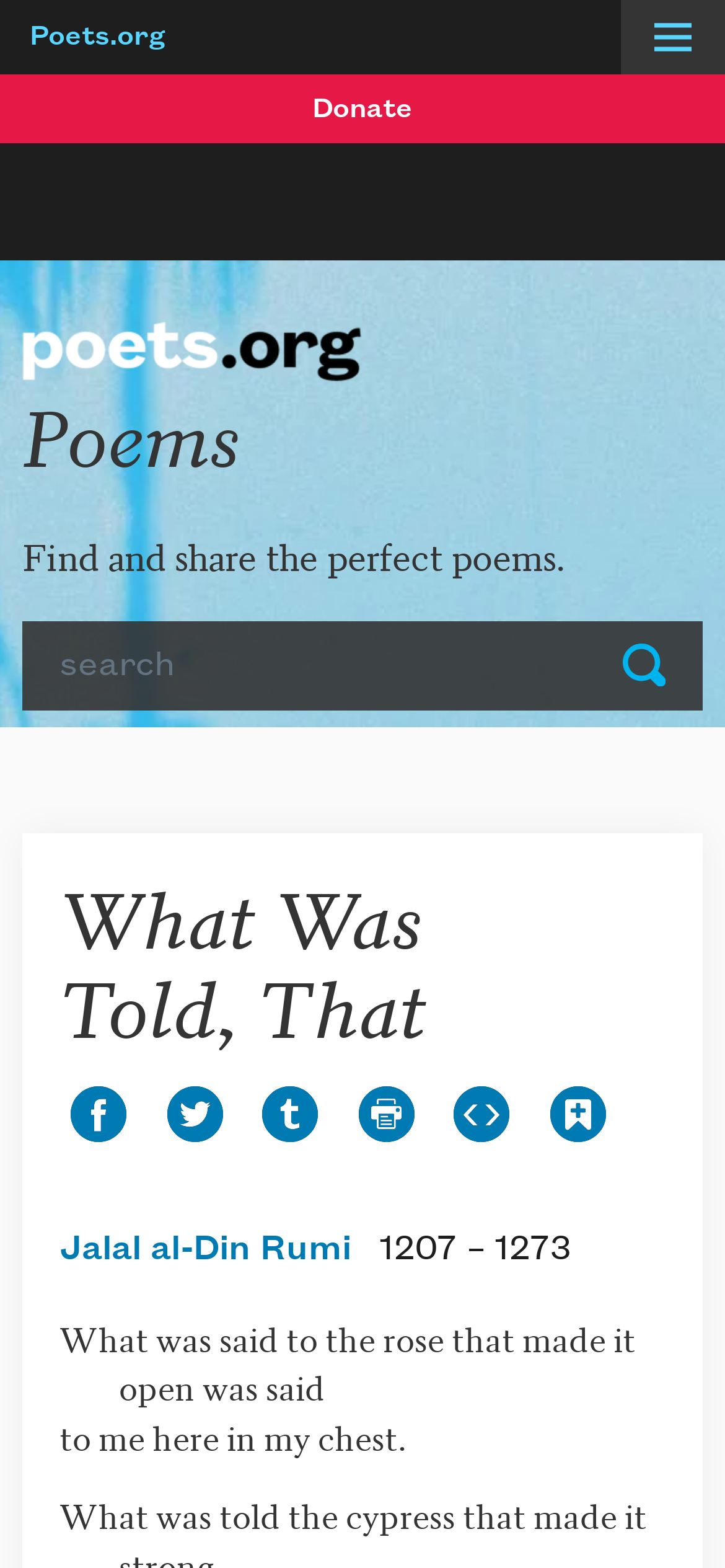Please find the bounding box coordinates of the element that needs to be clicked to perform the following instruction: "Subscribe to Poem-a-Day". The bounding box coordinates should be four float numbers between 0 and 1, represented as [left, top, right, bottom].

[0.124, 0.736, 0.876, 0.788]